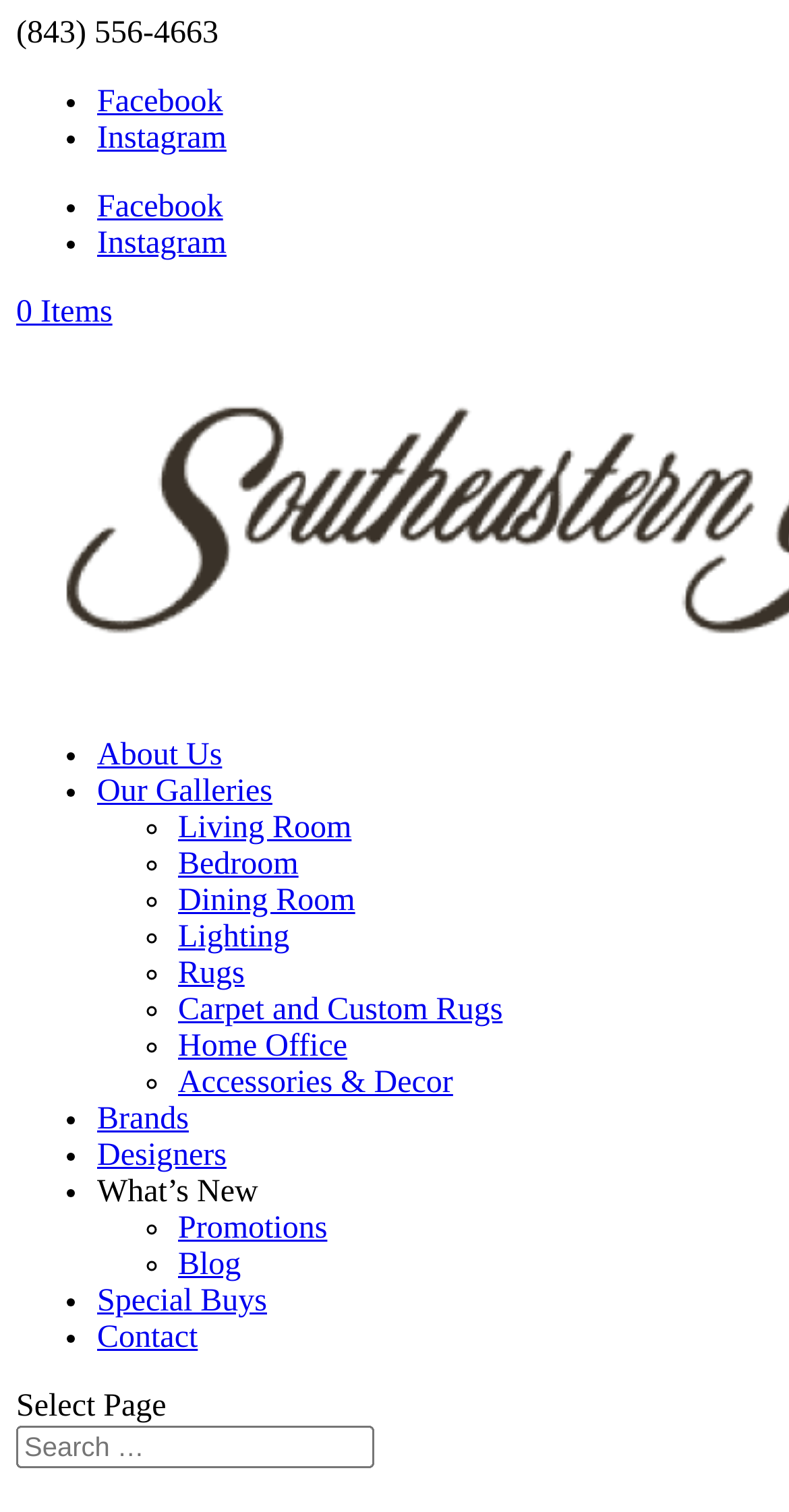What is the purpose of the search box?
Can you give a detailed and elaborate answer to the question?

I found a search box on the webpage, which is labeled as 'Search for:'. This search box is located at the bottom of the webpage, and its bounding box is [0.021, 0.943, 0.474, 0.971].